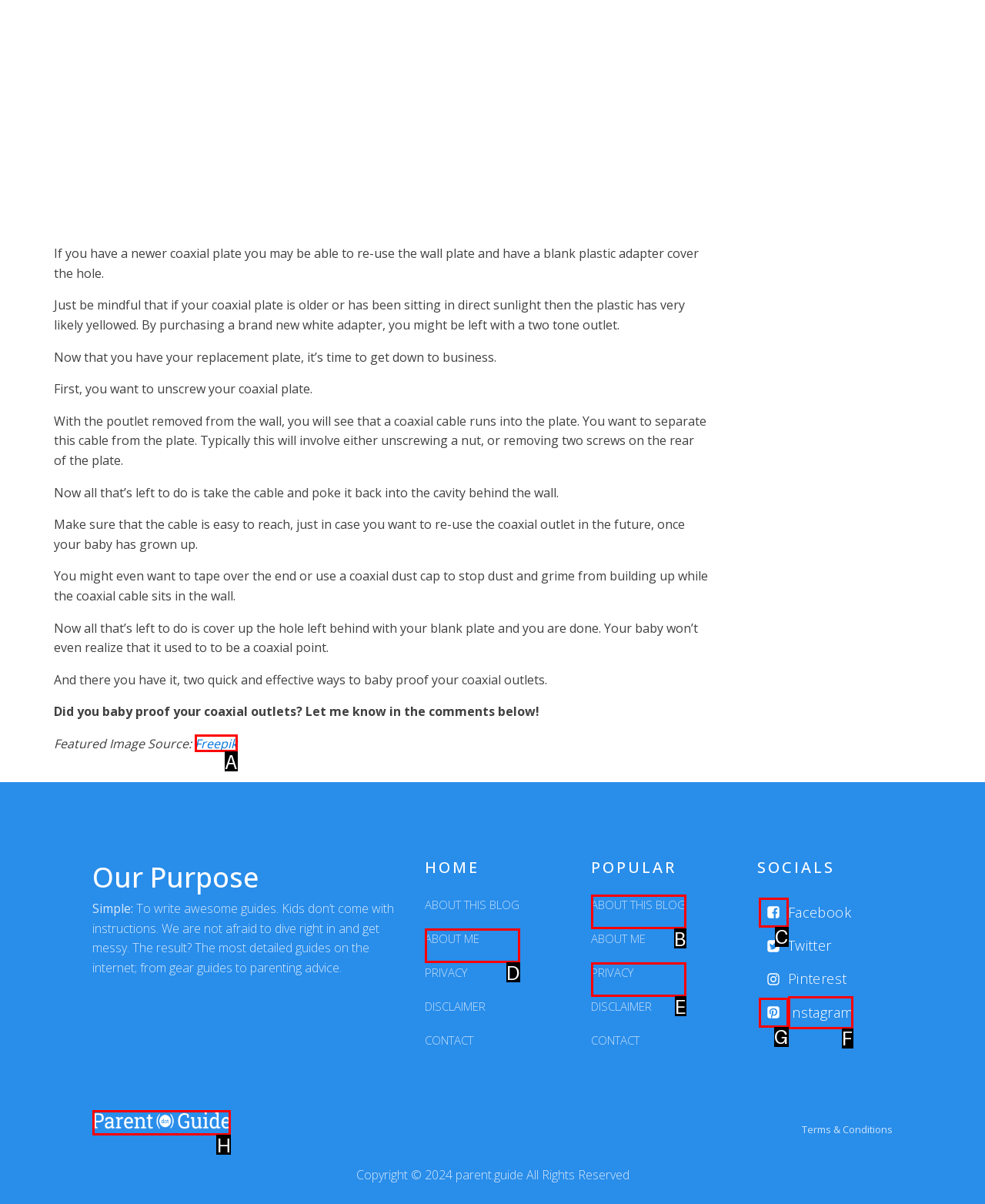Tell me the letter of the UI element I should click to accomplish the task: Click the 'Parent guide' link based on the choices provided in the screenshot.

H